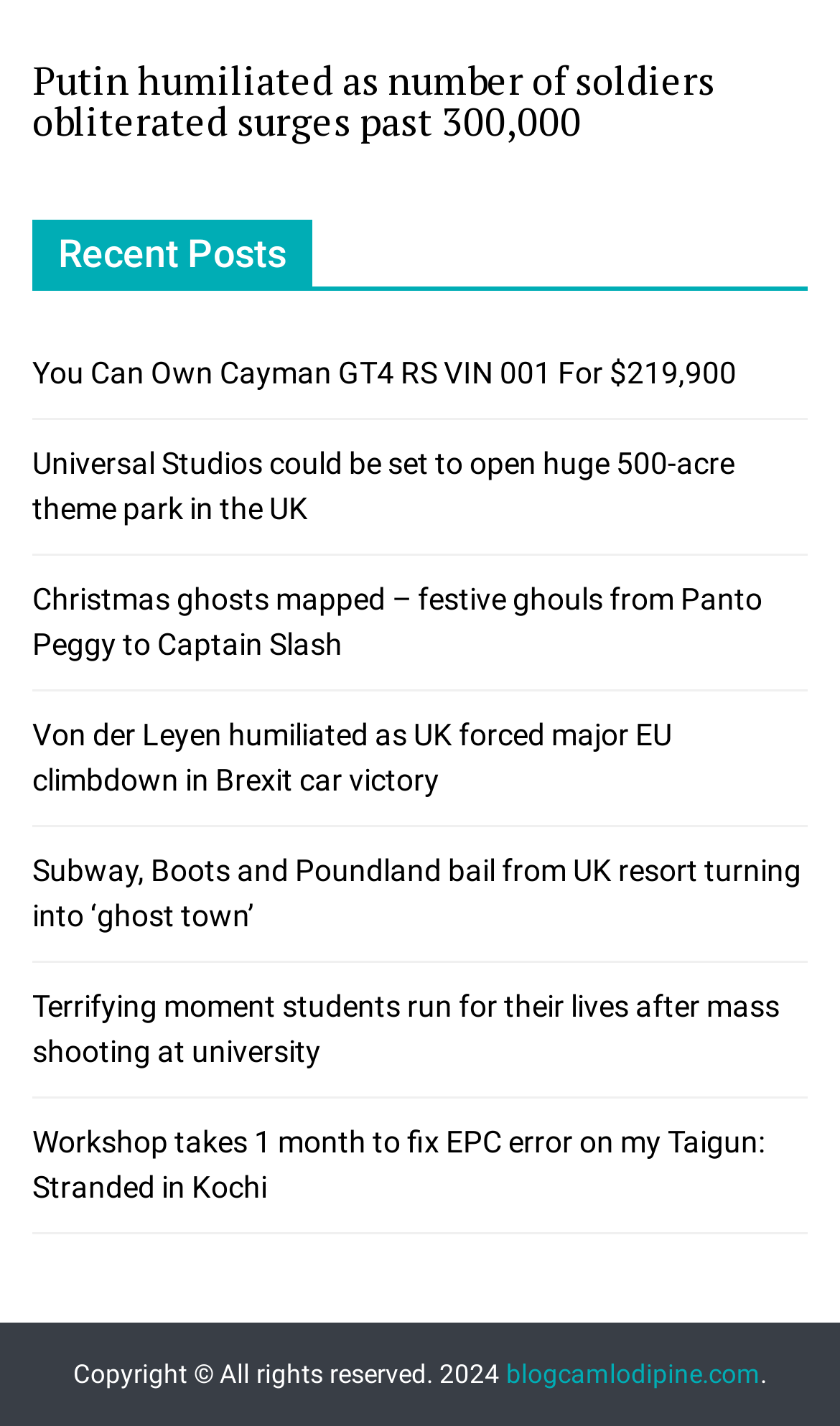Please identify the bounding box coordinates of the element's region that should be clicked to execute the following instruction: "View the article about Universal Studios theme park". The bounding box coordinates must be four float numbers between 0 and 1, i.e., [left, top, right, bottom].

[0.038, 0.313, 0.874, 0.369]